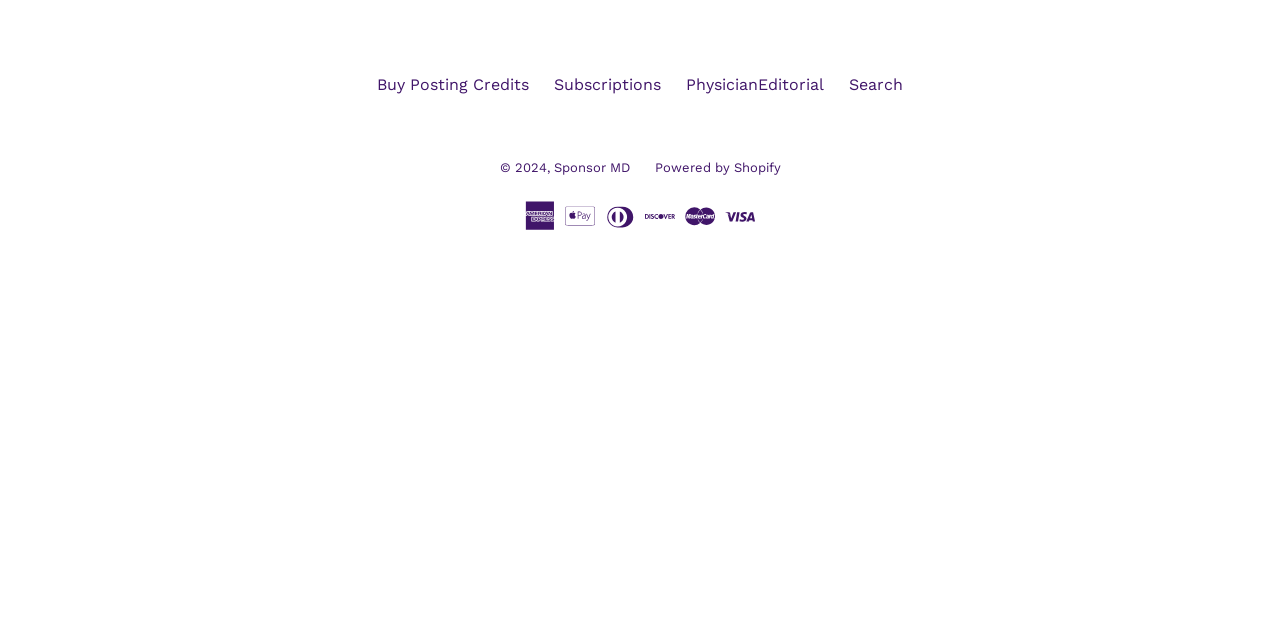Based on the element description: "Powered by Shopify", identify the UI element and provide its bounding box coordinates. Use four float numbers between 0 and 1, [left, top, right, bottom].

[0.511, 0.25, 0.61, 0.274]